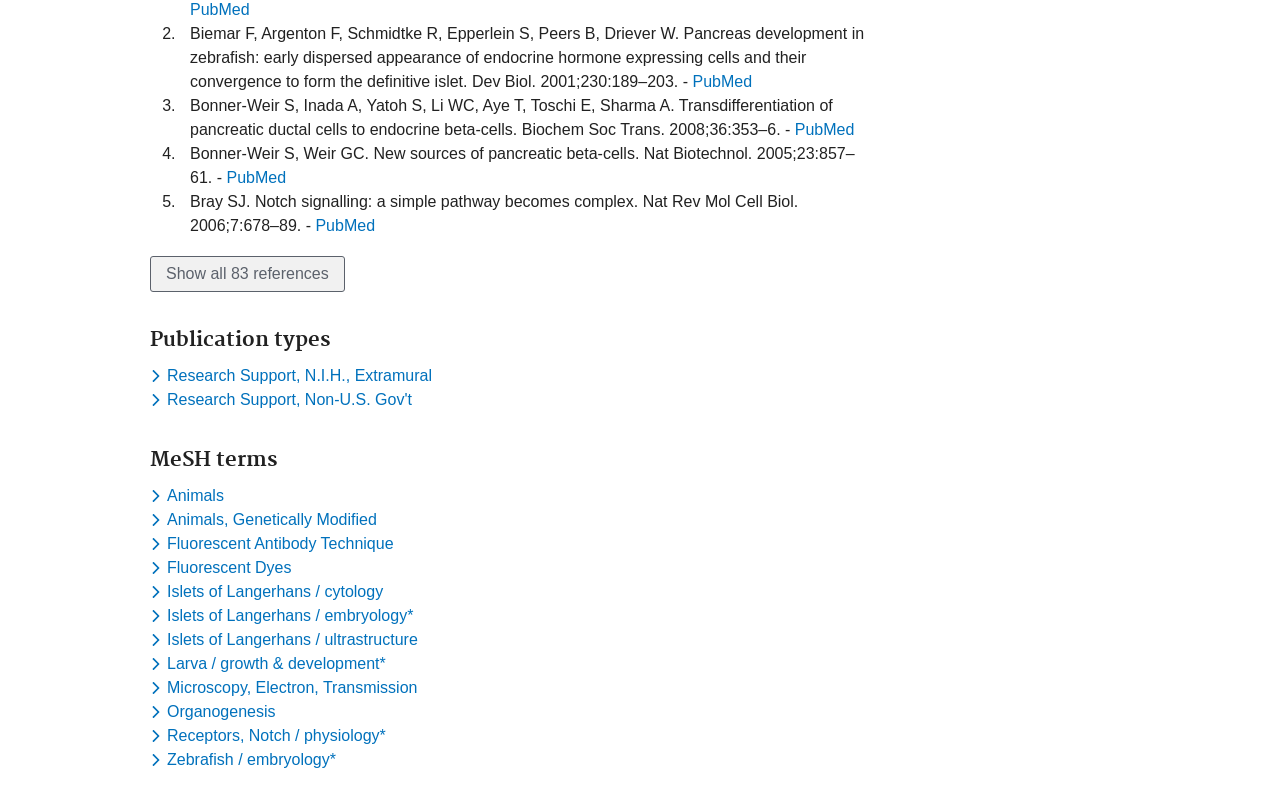Using the information in the image, give a detailed answer to the following question: What is the text of the second ListMarker?

I looked at the second ListMarker element, which has the text '2.'.